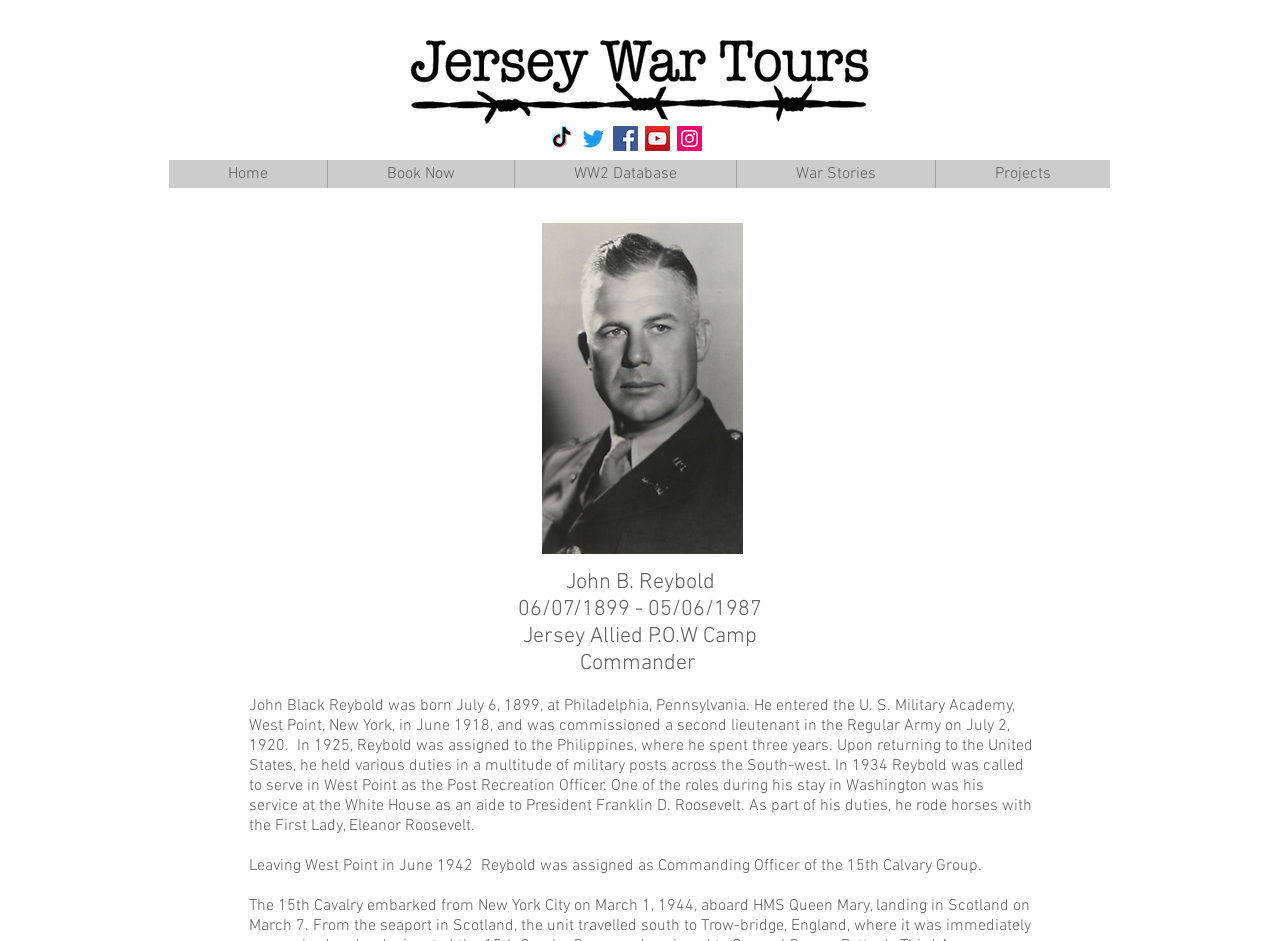Calculate the bounding box coordinates of the UI element given the description: "Book Now".

[0.255, 0.17, 0.402, 0.2]